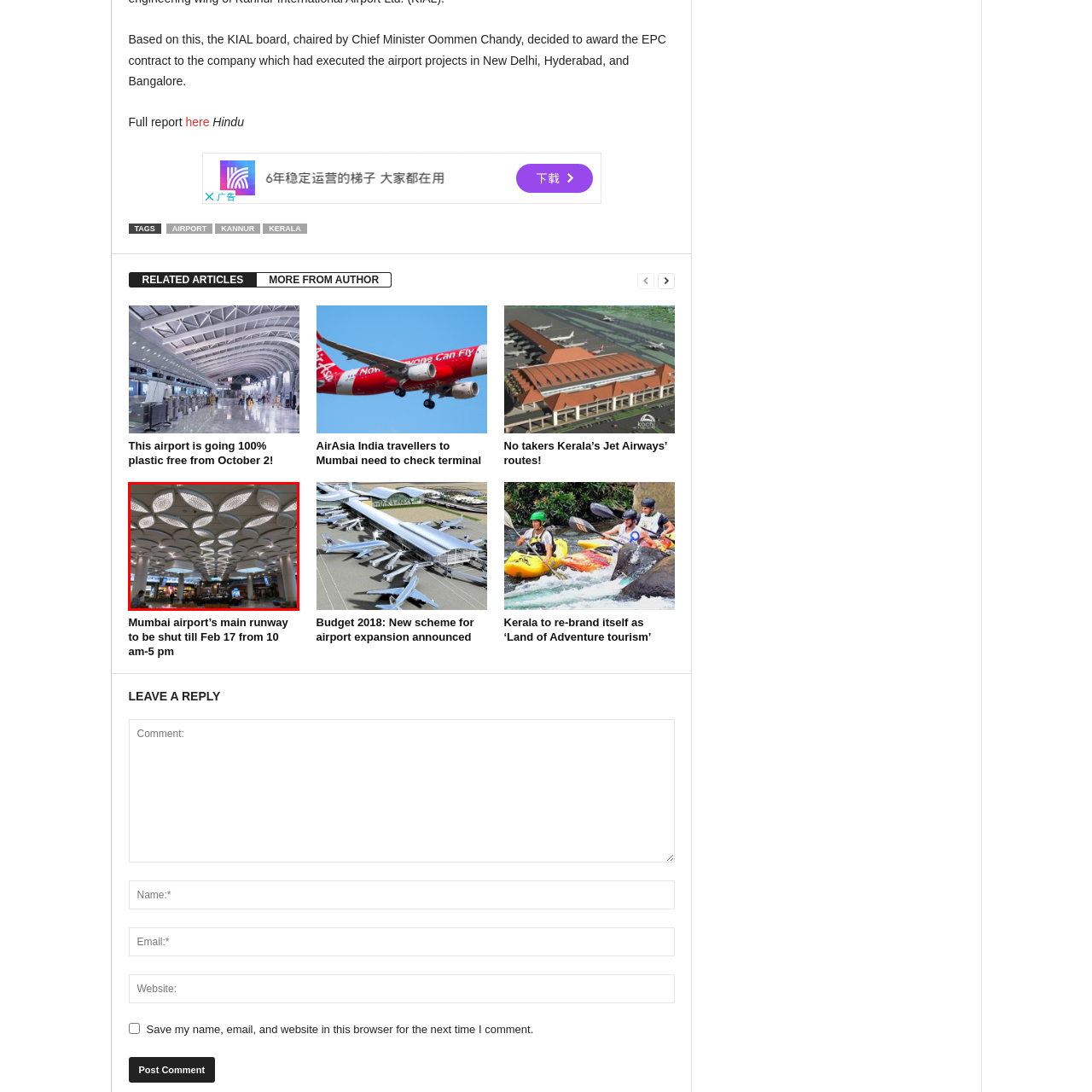Describe fully the image that is contained within the red bounding box.

The image showcases the innovative architectural design of the ceiling at Mumbai Airport, featuring a series of elegant light fixtures arranged in a floral pattern. The combination of modern aesthetics and functional lighting creates a welcoming atmosphere for travelers. Below the ceiling, passengers can be seen in the terminal area, highlighting the busy and vibrant environment typical of a major airport. This design element not only enhances the visual appeal but also reflects the sophistication of the airport's facilities, making it a notable landmark in Mumbai's travel landscape.